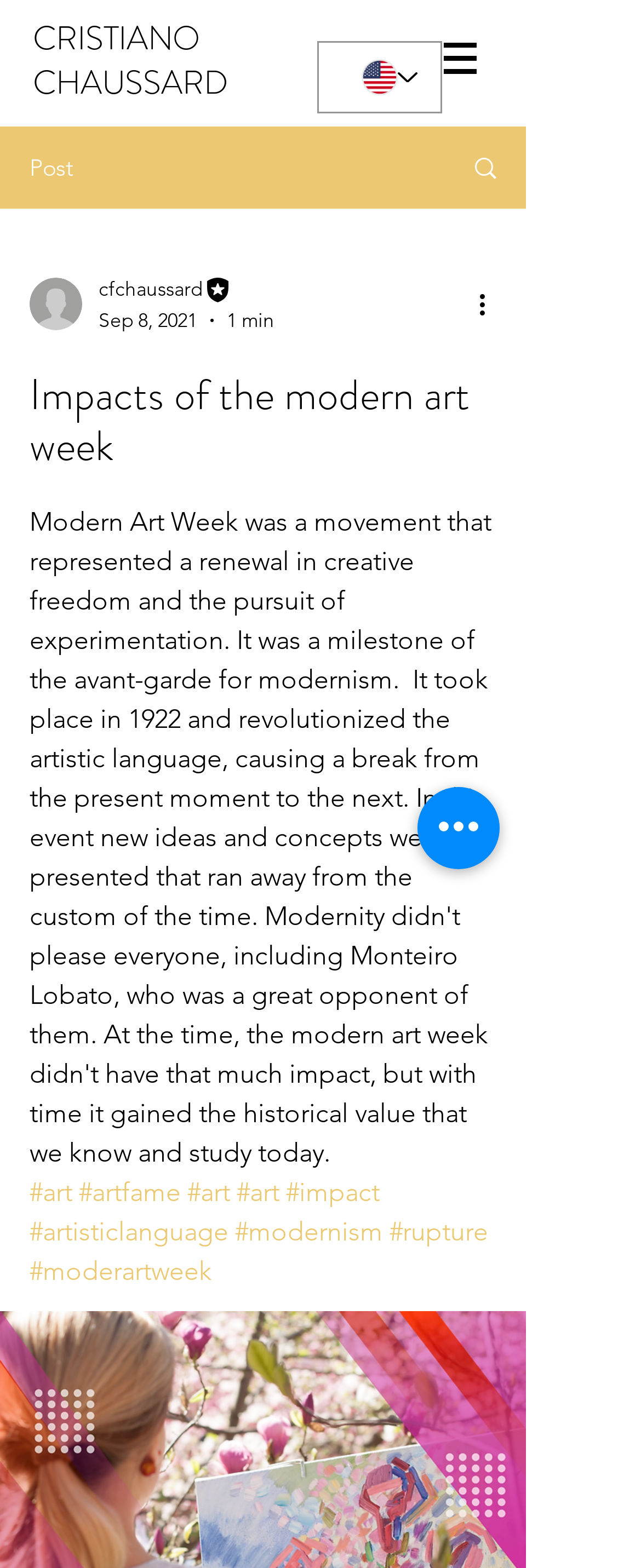Specify the bounding box coordinates of the area to click in order to follow the given instruction: "Visit the site."

[0.667, 0.016, 0.769, 0.058]